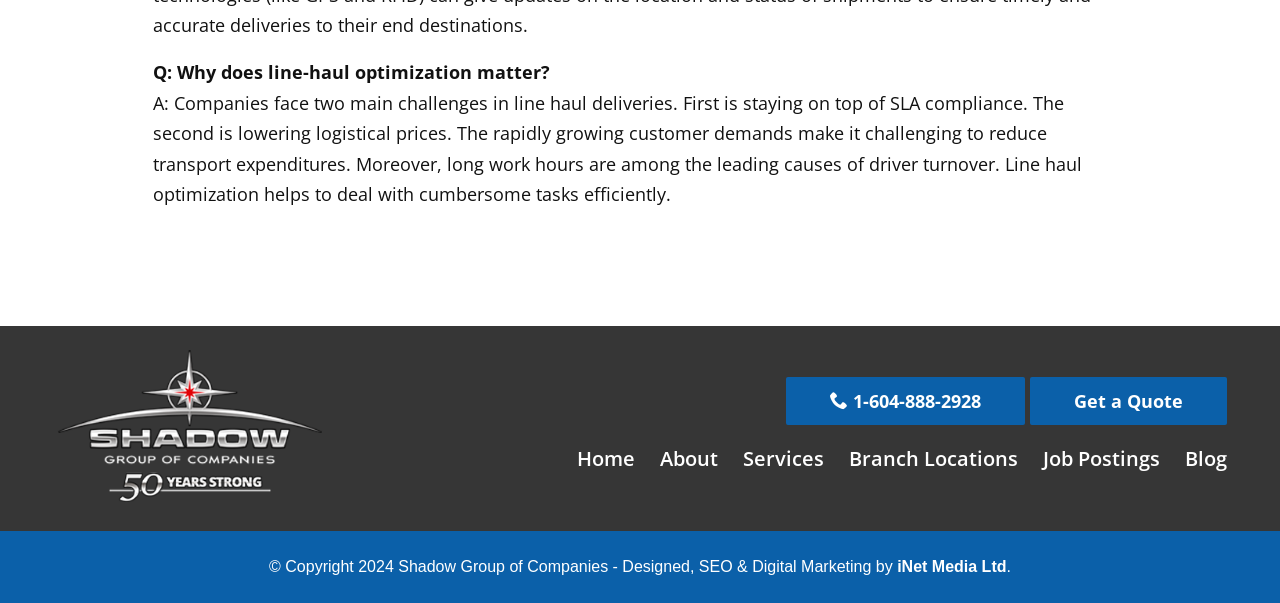Identify the bounding box coordinates of the area you need to click to perform the following instruction: "Visit the 'Home' page".

[0.451, 0.739, 0.496, 0.783]